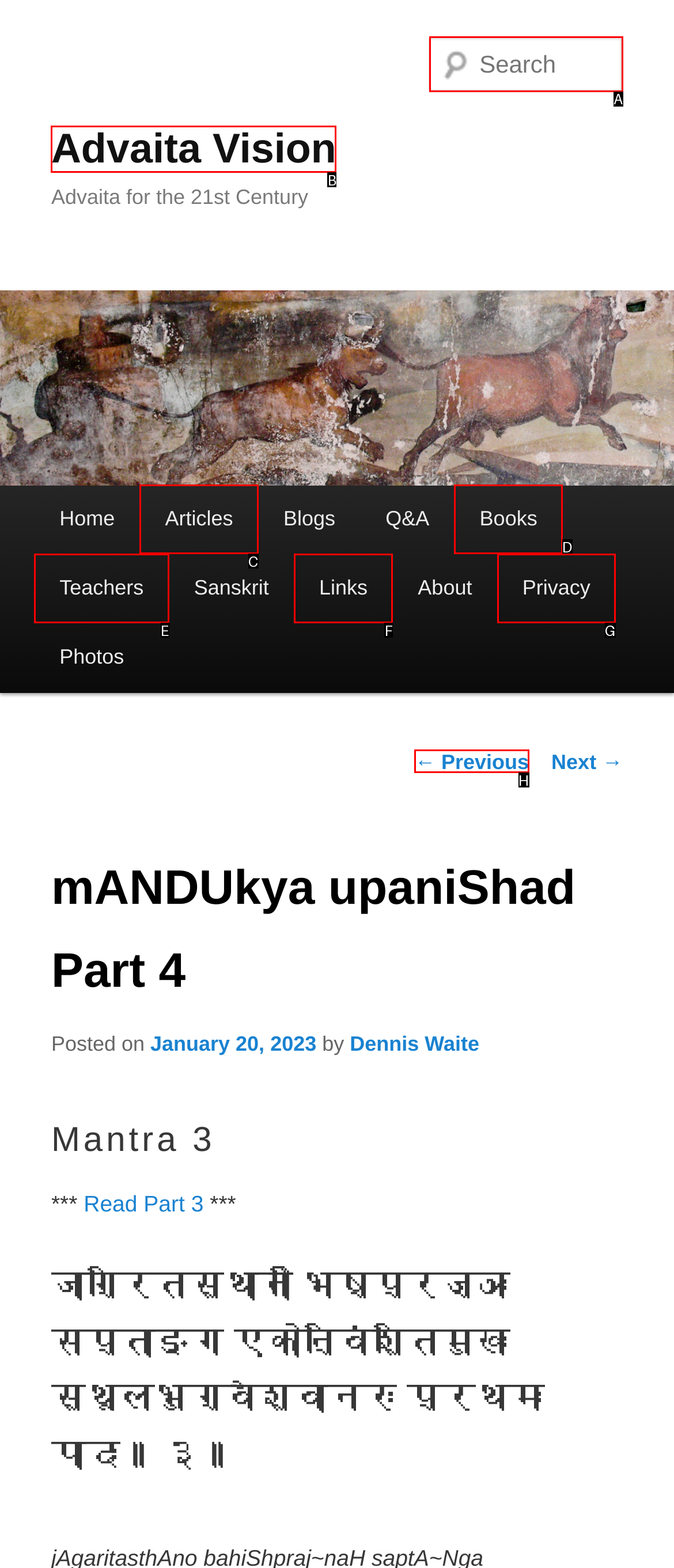From the given options, choose the one to complete the task: Read previous post
Indicate the letter of the correct option.

H